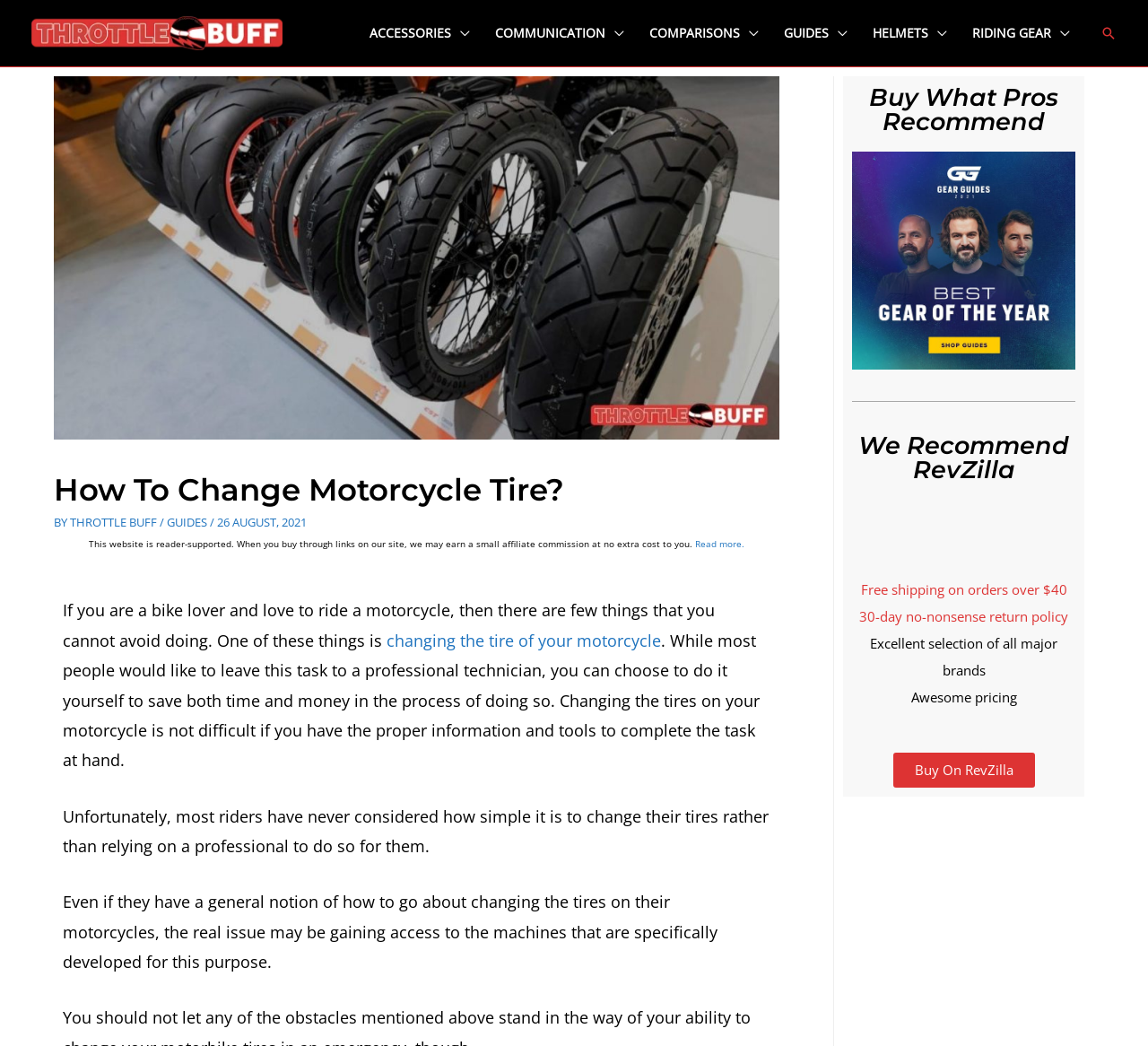Use a single word or phrase to answer the question: 
Is there a search function on the webpage?

Yes